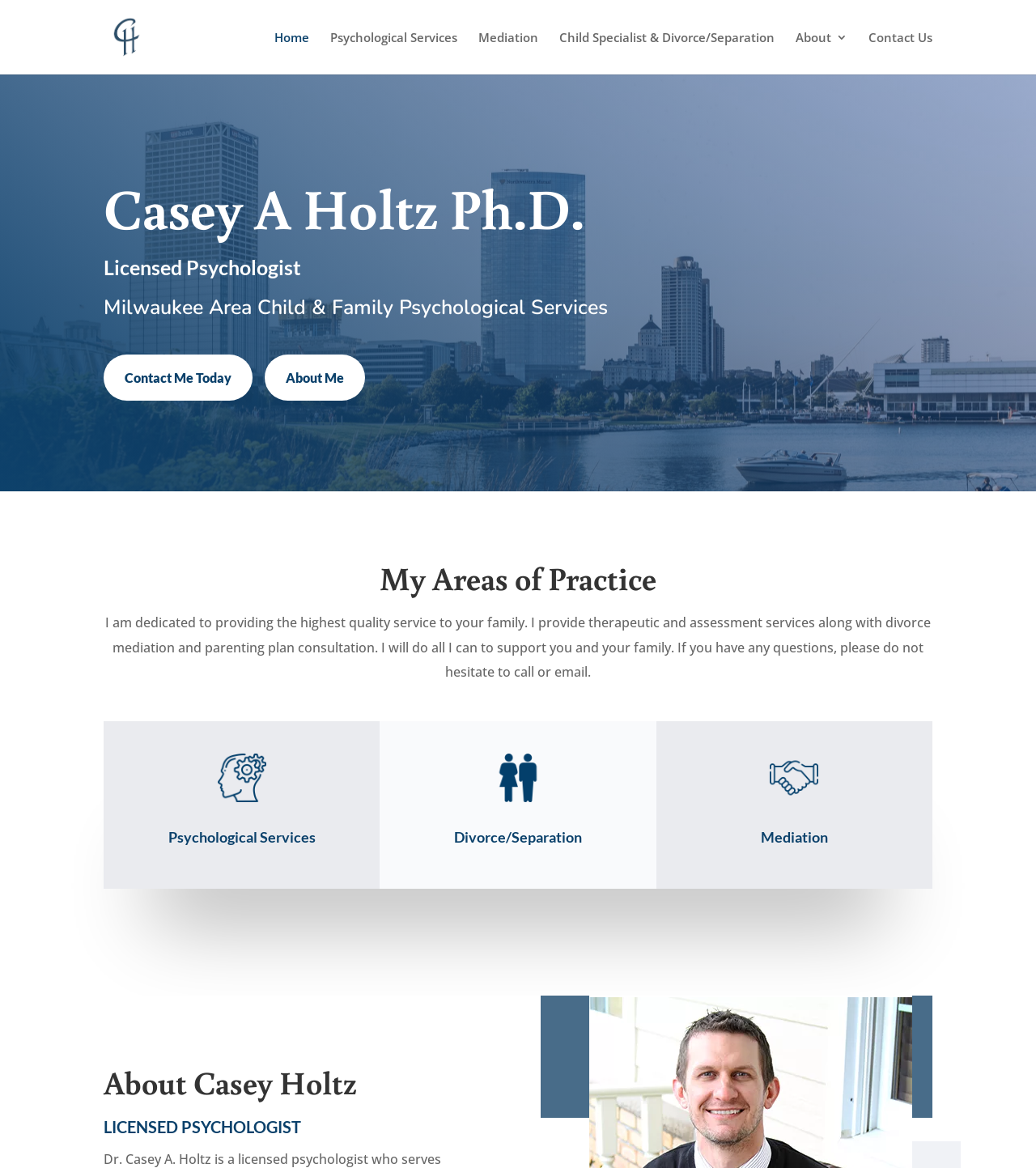Identify the bounding box coordinates of the element that should be clicked to fulfill this task: "Submit a request". The coordinates should be provided as four float numbers between 0 and 1, i.e., [left, top, right, bottom].

None